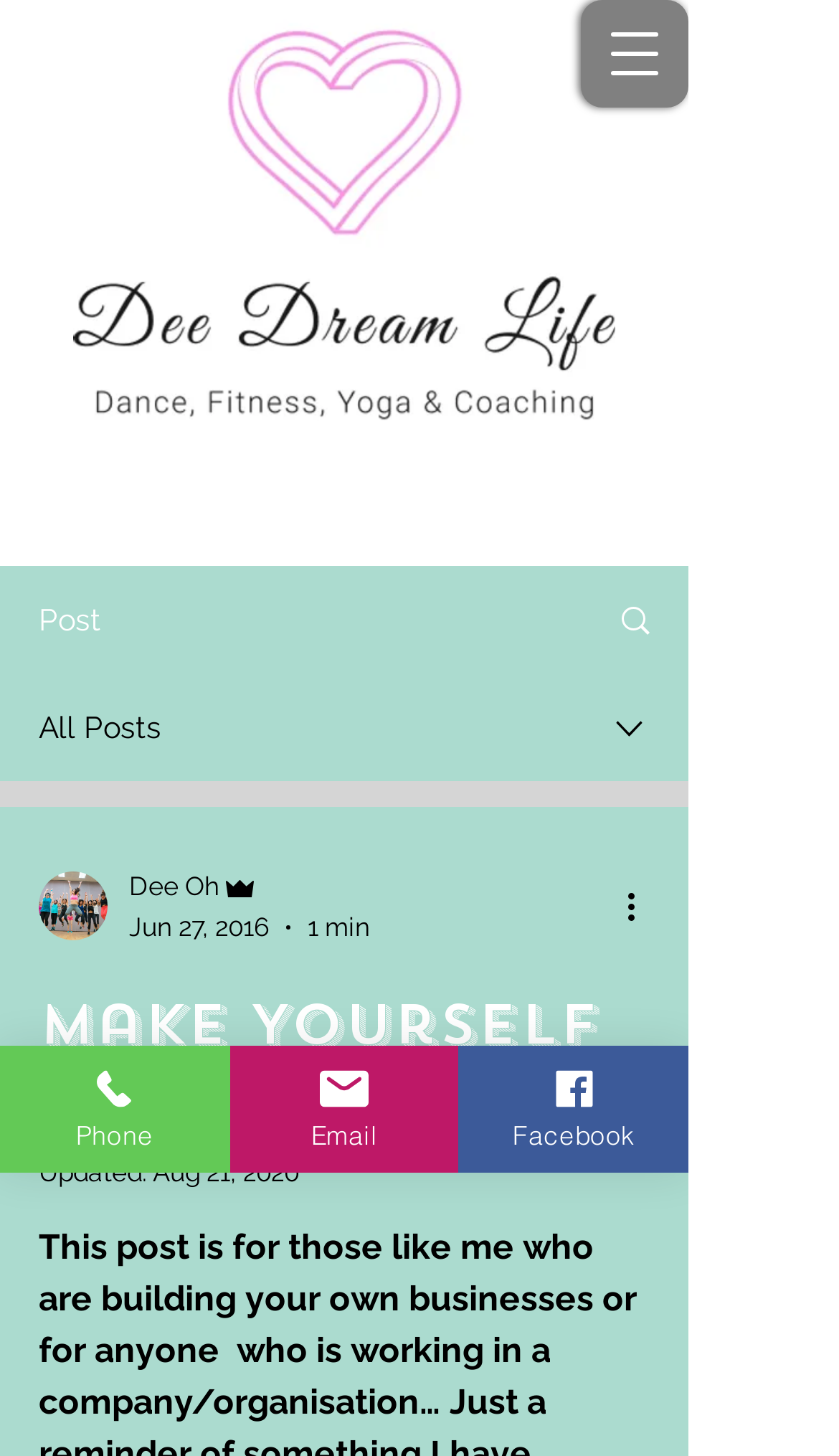Locate the bounding box coordinates of the area that needs to be clicked to fulfill the following instruction: "More actions on the post". The coordinates should be in the format of four float numbers between 0 and 1, namely [left, top, right, bottom].

[0.738, 0.604, 0.8, 0.64]